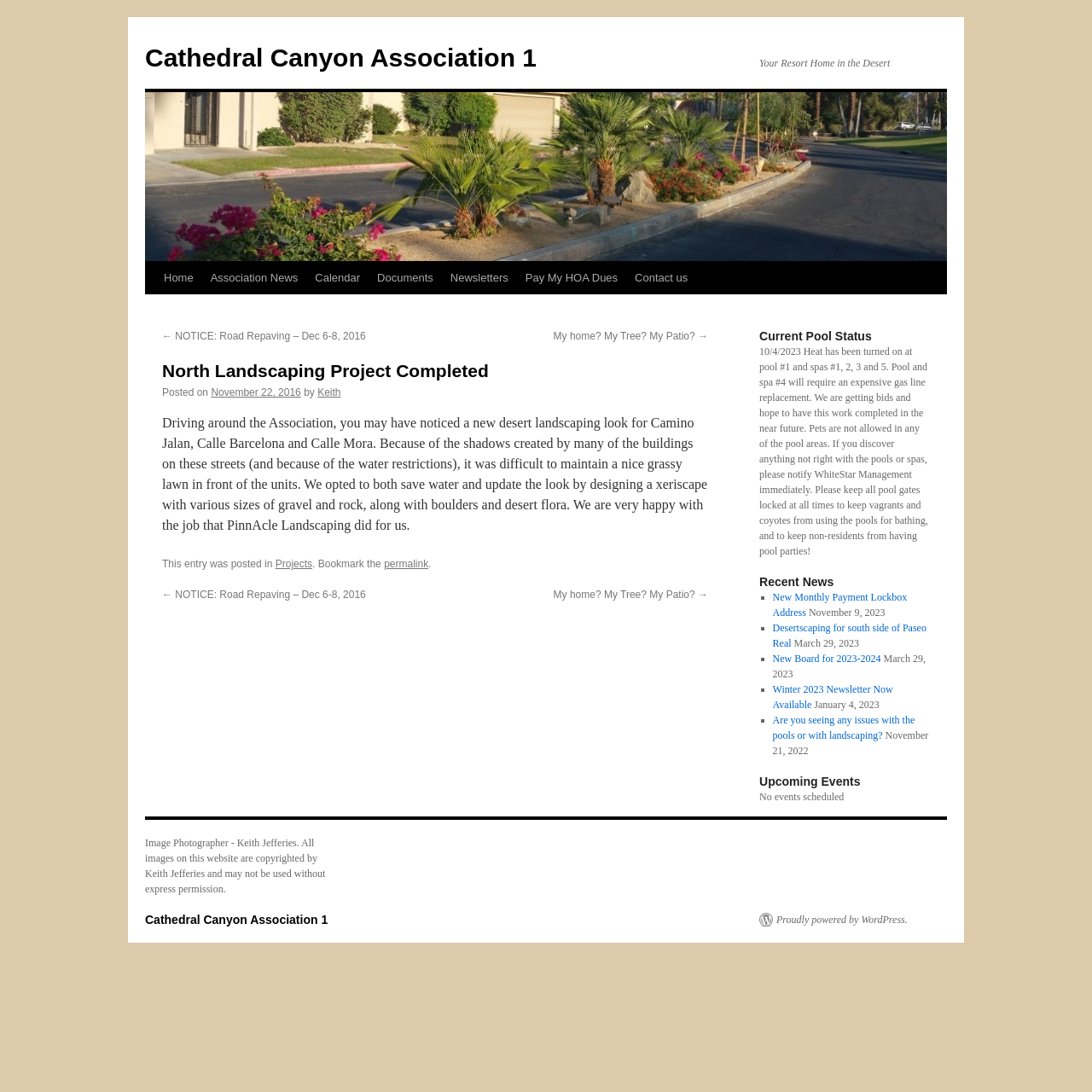Use a single word or phrase to respond to the question:
What is the purpose of the new desert landscaping?

To save water and update the look